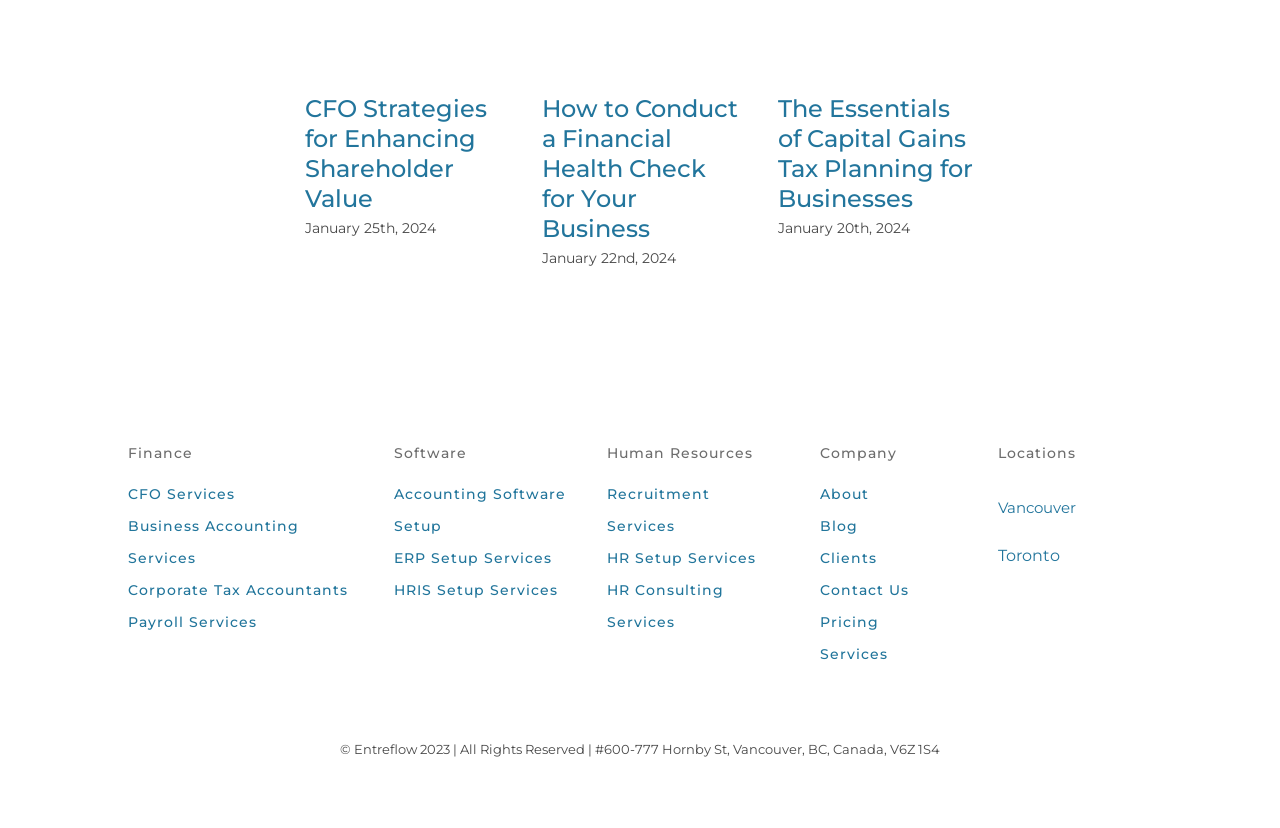How many locations are listed on the webpage?
Provide an in-depth and detailed answer to the question.

I looked at the 'Locations' section of the webpage and found two locations listed: Vancouver and Toronto.